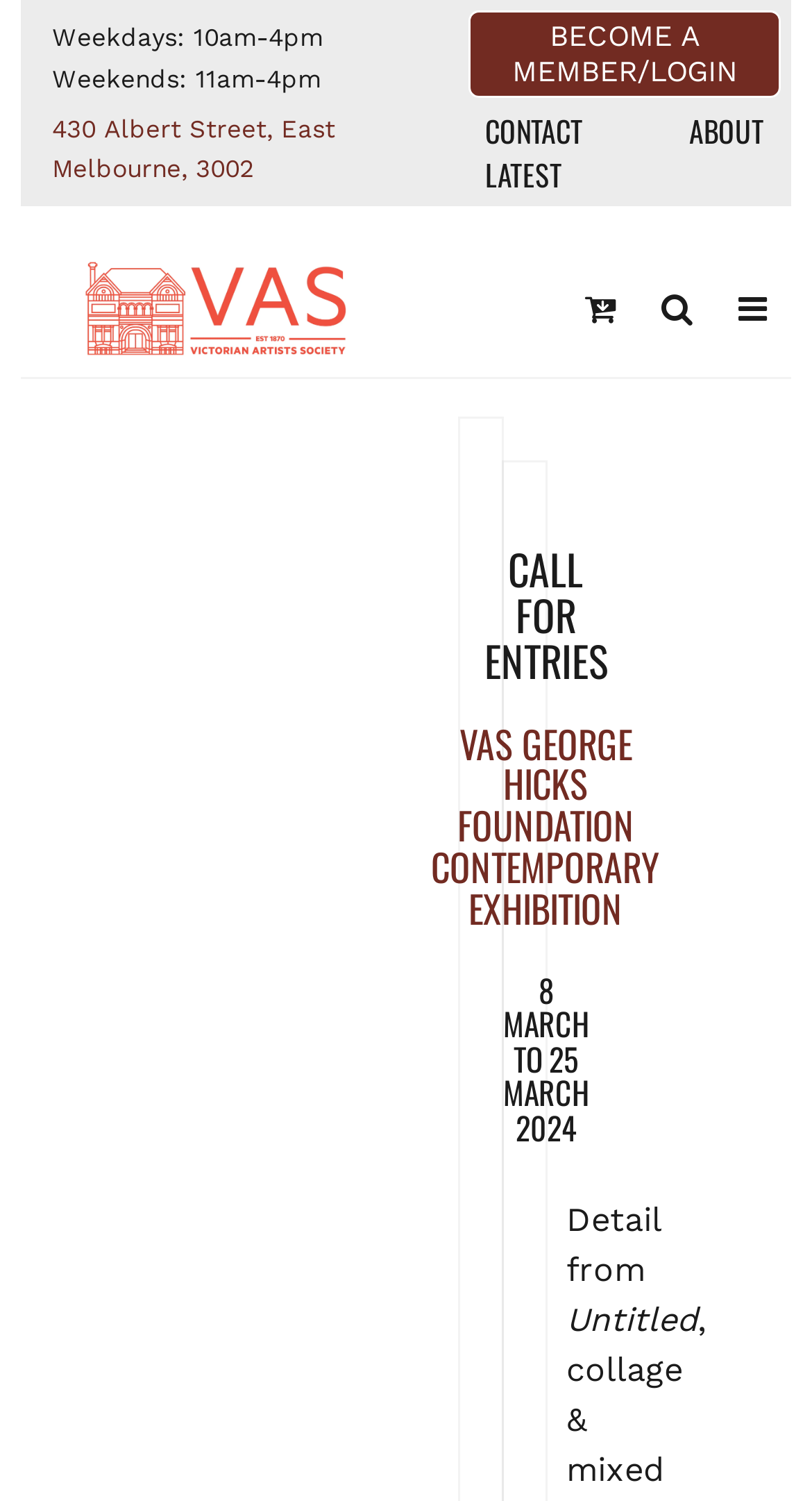Based on the element description: "Contact", identify the bounding box coordinates for this UI element. The coordinates must be four float numbers between 0 and 1, listed as [left, top, right, bottom].

[0.577, 0.072, 0.738, 0.101]